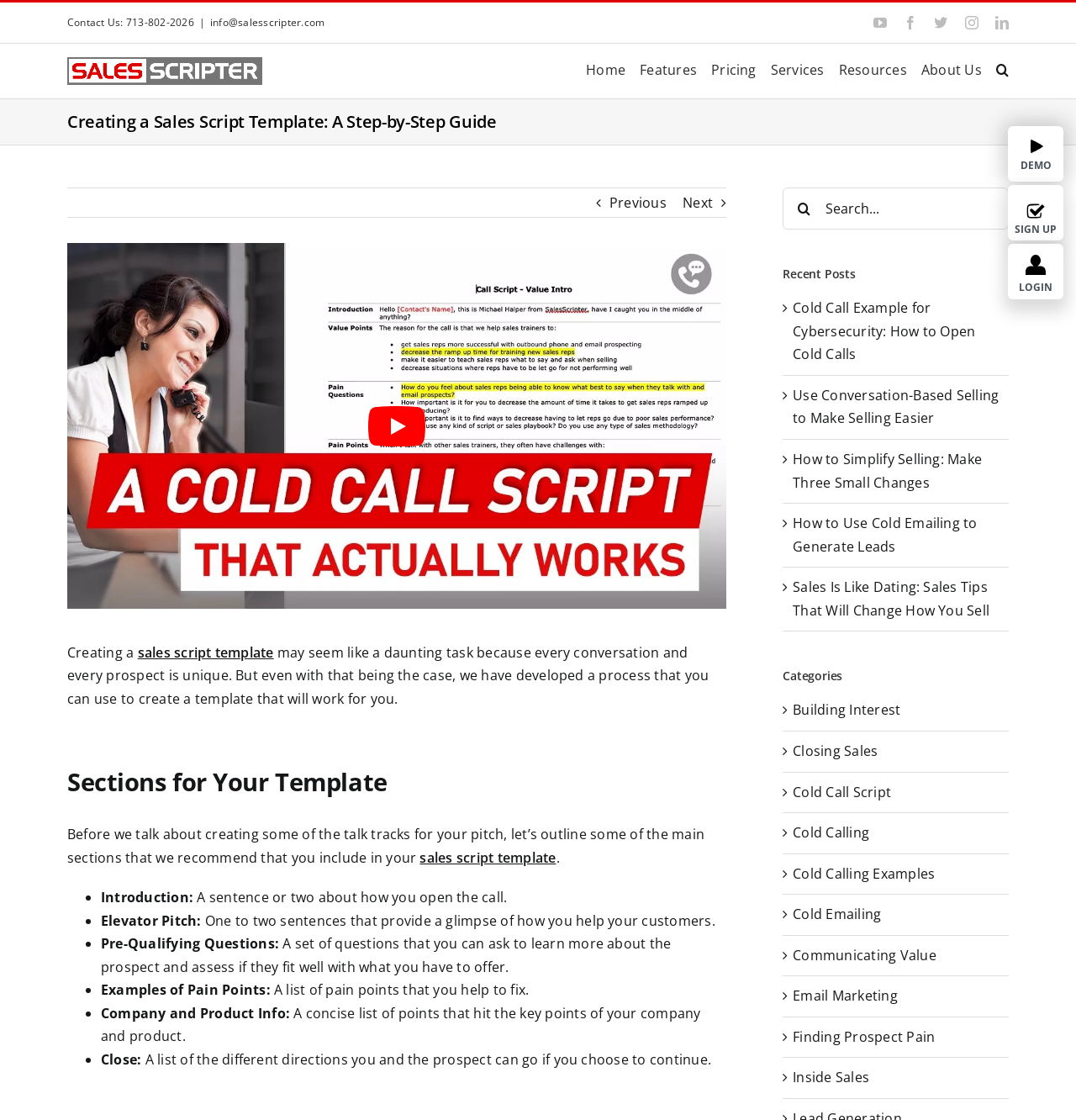Please identify the bounding box coordinates of the element that needs to be clicked to perform the following instruction: "Contact us through email".

[0.195, 0.014, 0.302, 0.026]